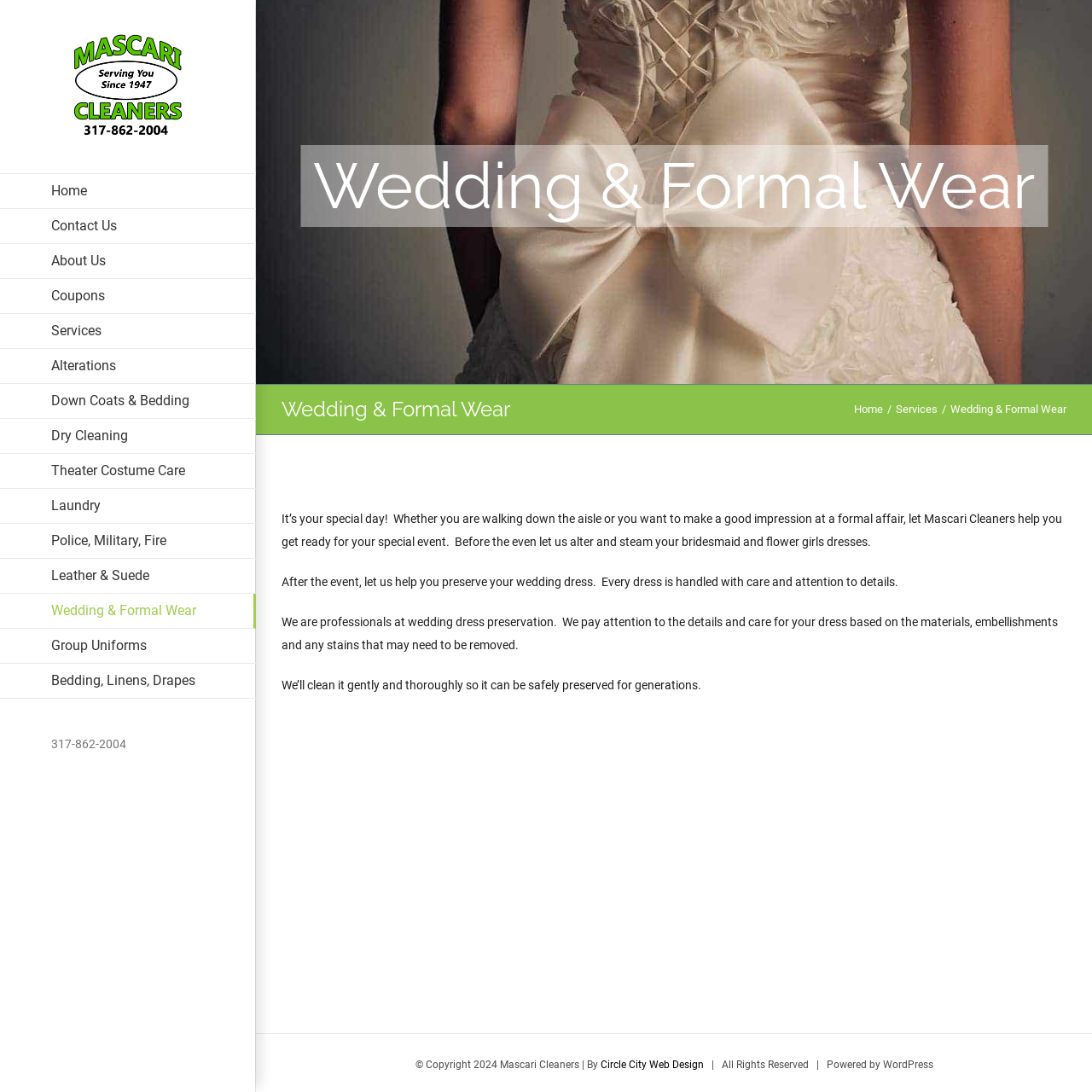Identify the bounding box of the UI component described as: "Services".

[0.82, 0.369, 0.859, 0.381]